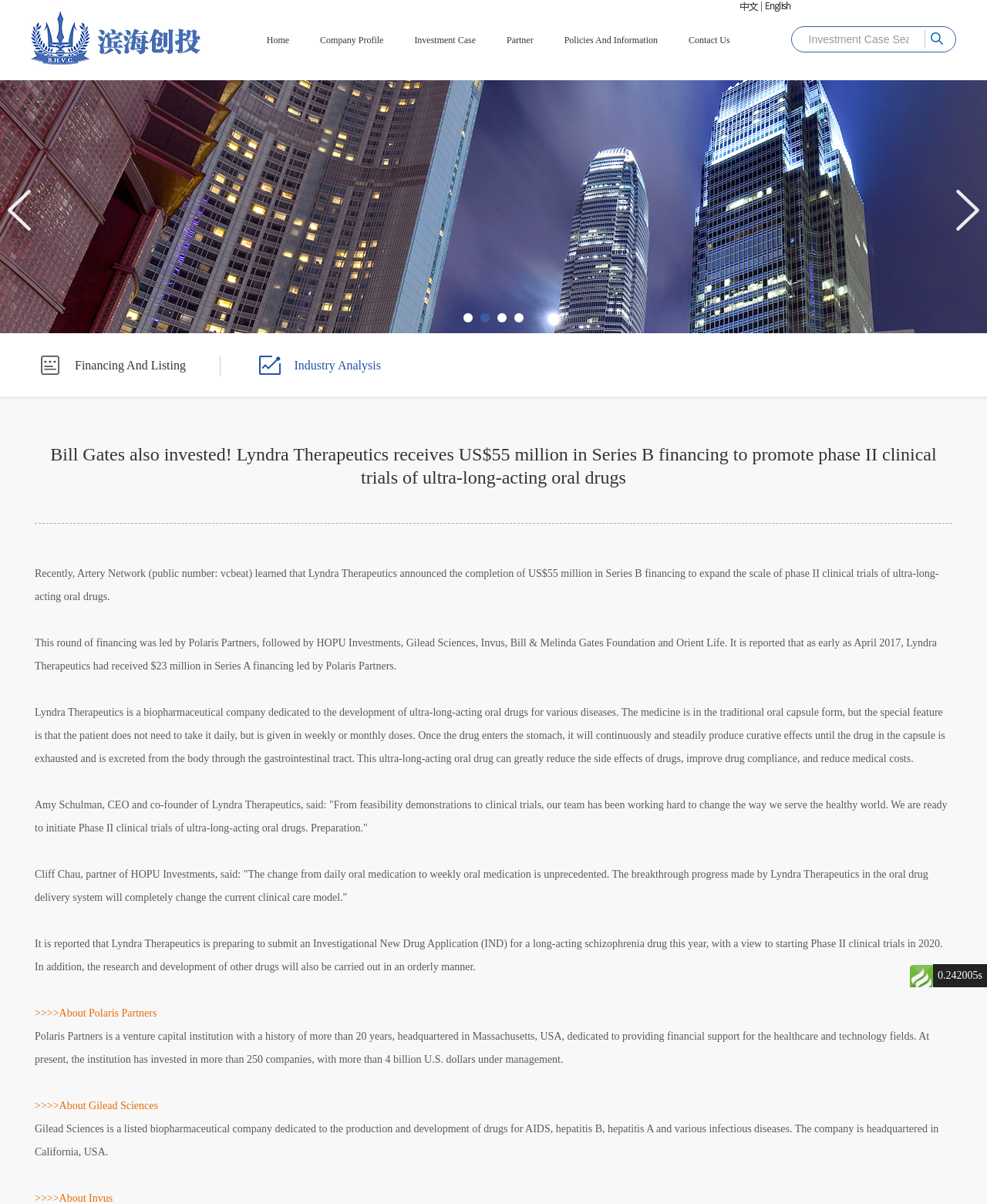Reply to the question with a single word or phrase:
What is the function of the 'Submit' button?

Search investment cases